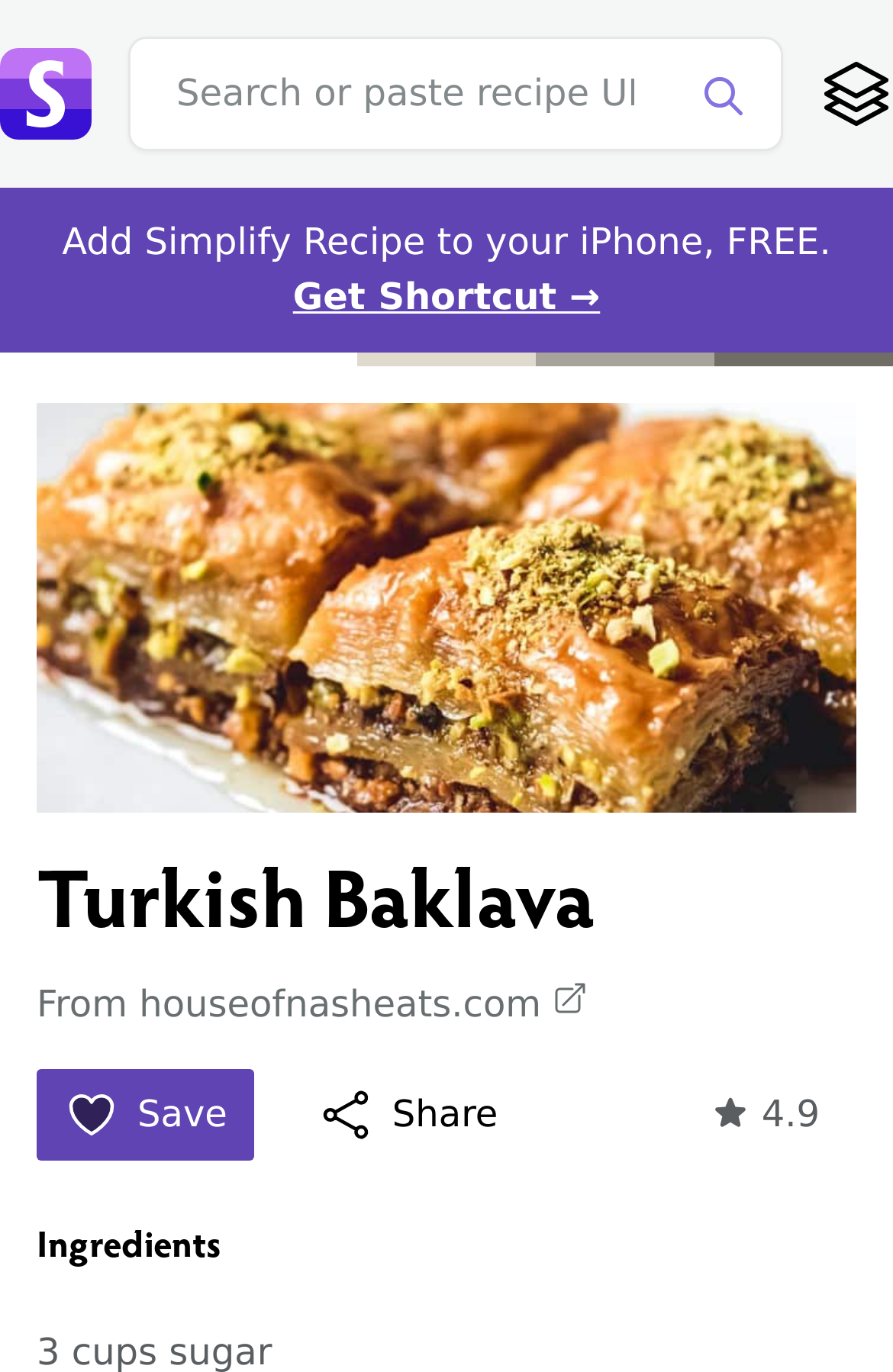From the element description: "Powered by Shopify", extract the bounding box coordinates of the UI element. The coordinates should be expressed as four float numbers between 0 and 1, in the order [left, top, right, bottom].

None